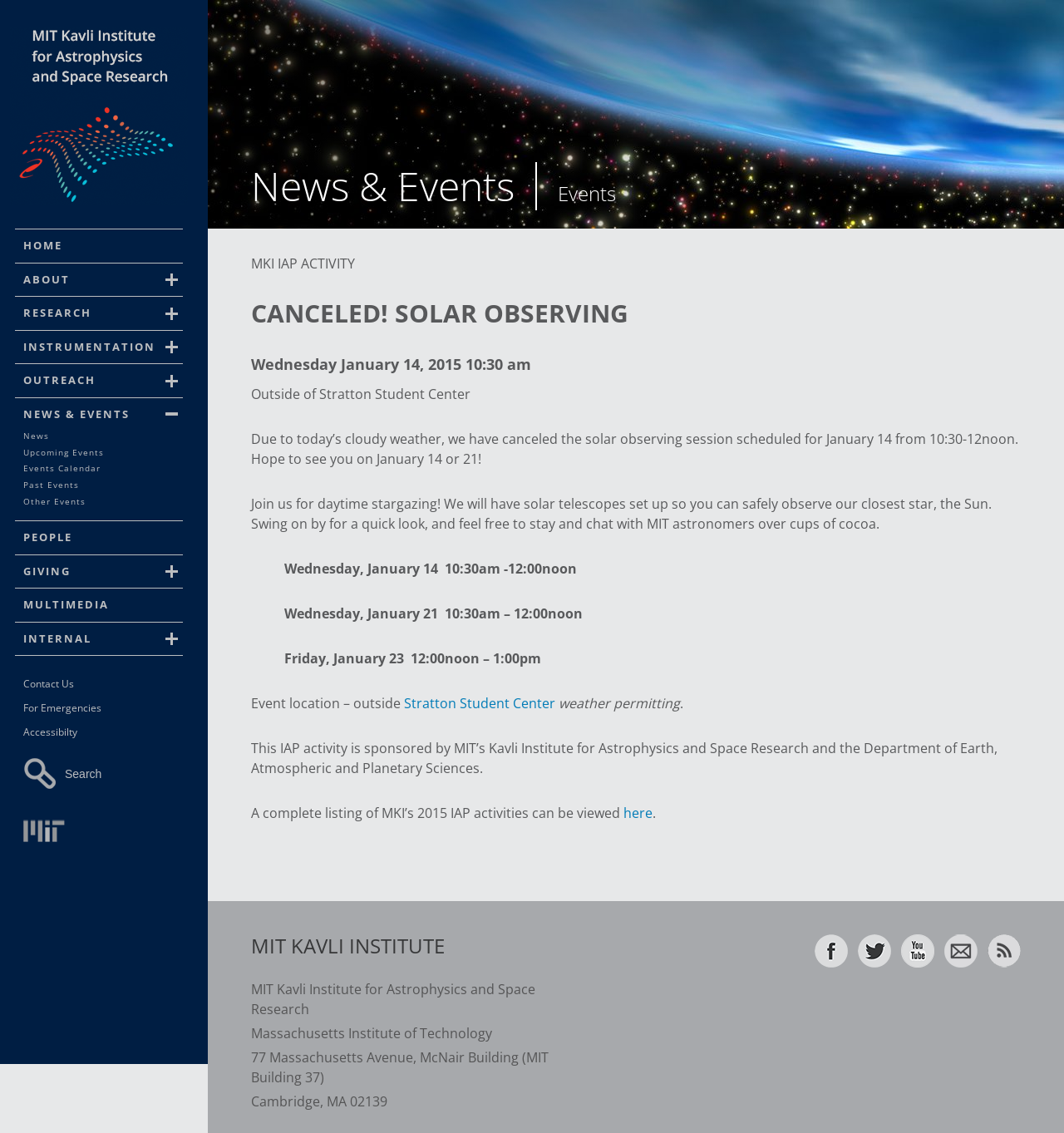What is the event location?
Please utilize the information in the image to give a detailed response to the question.

I found the answer by reading the text 'Event location – outside Stratton Student Center' on the webpage, which is describing the location of the solar observing session.